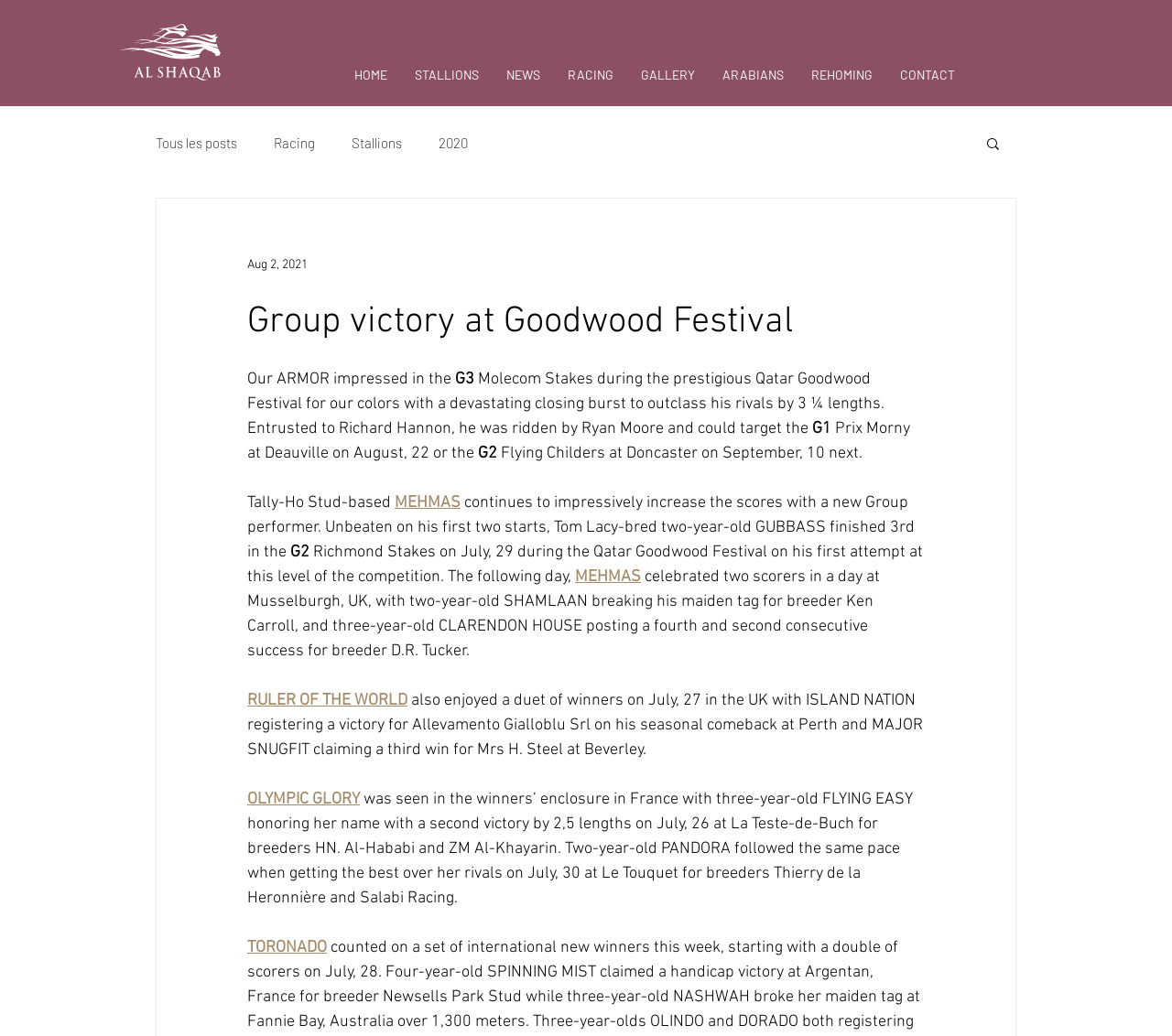Generate a comprehensive description of the contents of the webpage.

This webpage appears to be a news article or blog post from a horse racing or breeding website. At the top, there is a navigation menu with links to different sections of the site, including "HOME", "STALLIONS", "NEWS", "RACING", "GALLERY", "ARABIANS", "REHOMING", and "CONTACT". Below this, there is a secondary navigation menu with links to specific categories of blog posts, such as "Racing" and "Stallions".

The main content of the page is a news article with the title "Group victory at Goodwood Festival". The article begins with a brief summary of a horse named ARMOR's impressive win at the G3 Molecom Stakes during the Qatar Goodwood Festival. The text is divided into several paragraphs, each discussing different horses and their recent performances.

To the right of the article, there is a search button with a magnifying glass icon. Above the article, there is a date stamp indicating that the post was published on August 2, 2021.

Throughout the article, there are several links to specific horses, such as MEHMAS, RULER OF THE WORLD, and OLYMPIC GLORY, which may lead to their respective profiles or pages on the website. The text also includes some abbreviations, such as "G1" and "G2", which likely refer to different levels of horse racing competitions.